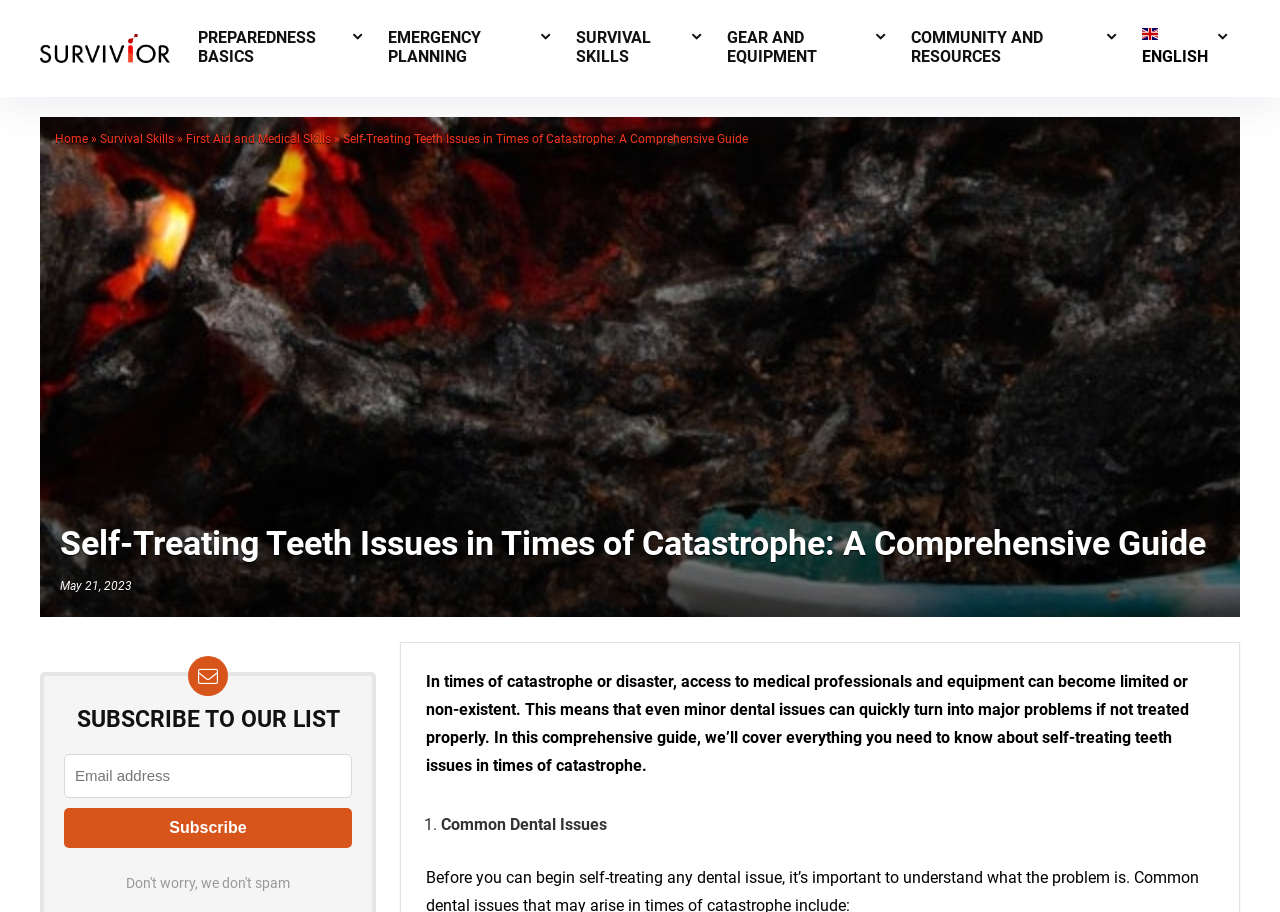Respond with a single word or phrase for the following question: 
What is the date mentioned at the top of the webpage?

May 21, 2023